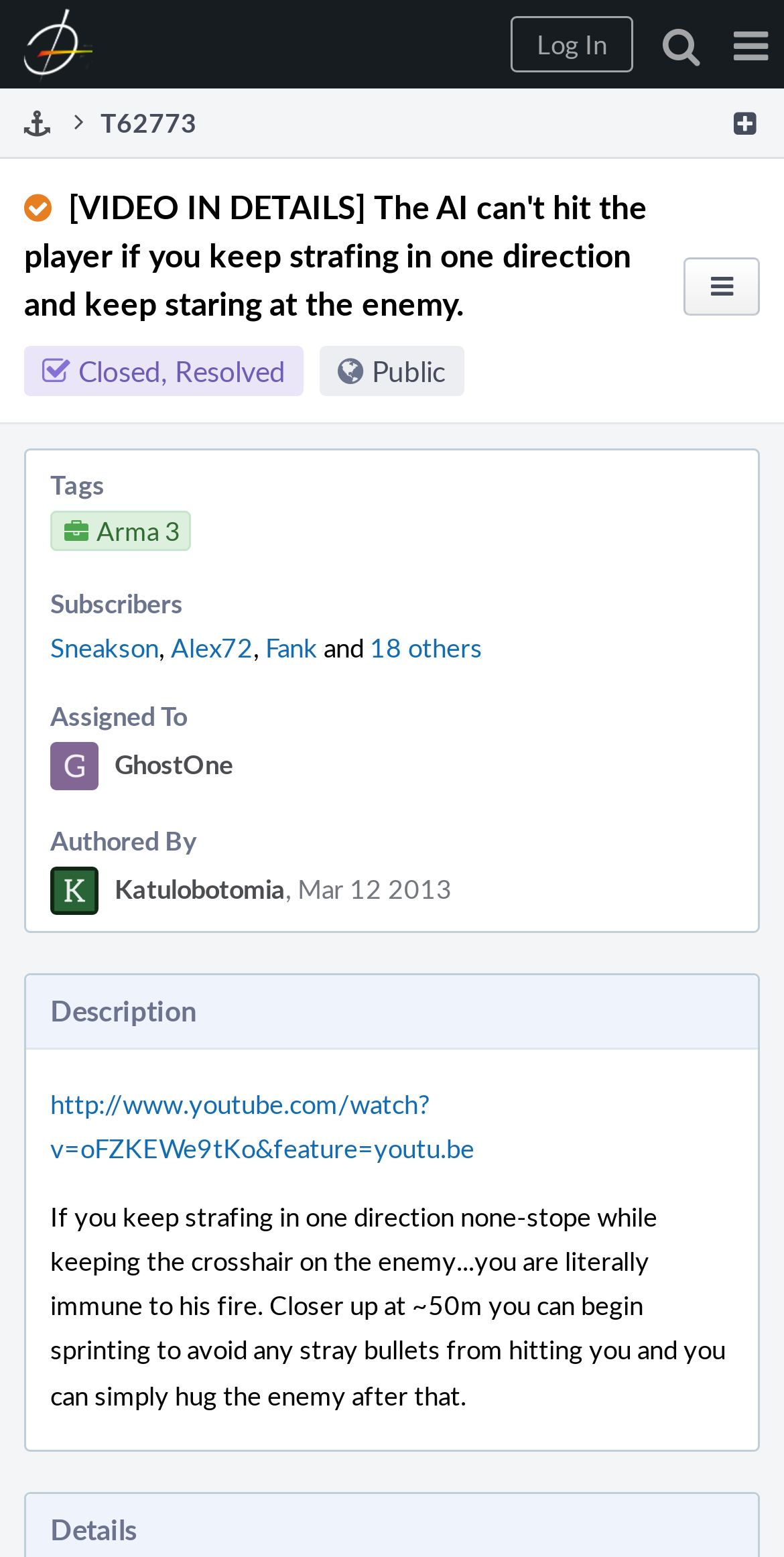Offer a meticulous description of the webpage's structure and content.

This webpage appears to be a bug report or issue tracking page. At the top, there is a button labeled "Page Menu" on the right side, and a link to "Home" on the left side. Below these, there is a button to "Log In" on the right side.

The main content of the page is a report with the title "[VIDEO IN DETAILS] The AI can't hit the player if you keep strafing in one direction and keep staring at the enemy. Closed, ResolvedPublic". This title is followed by a link to "Public" and a button with no label.

Below the title, there are several sections of information. On the left side, there are labels for "Tags", "Subscribers", "Assigned To", and "Authored By", each followed by relevant links and text. For example, the "Tags" section has a link to "Arma 3", and the "Subscribers" section lists several users, including "Sneakson", "Alex72", and "Fank", among others.

The main body of the report is divided into two sections: "Description" and "Details". The "Description" section contains a link to a YouTube video and a paragraph of text explaining the issue, which appears to be a bug in a game where the AI cannot hit the player if they keep strafing in one direction and staring at the enemy. The "Details" section is located at the bottom of the page, but it does not contain any additional information.